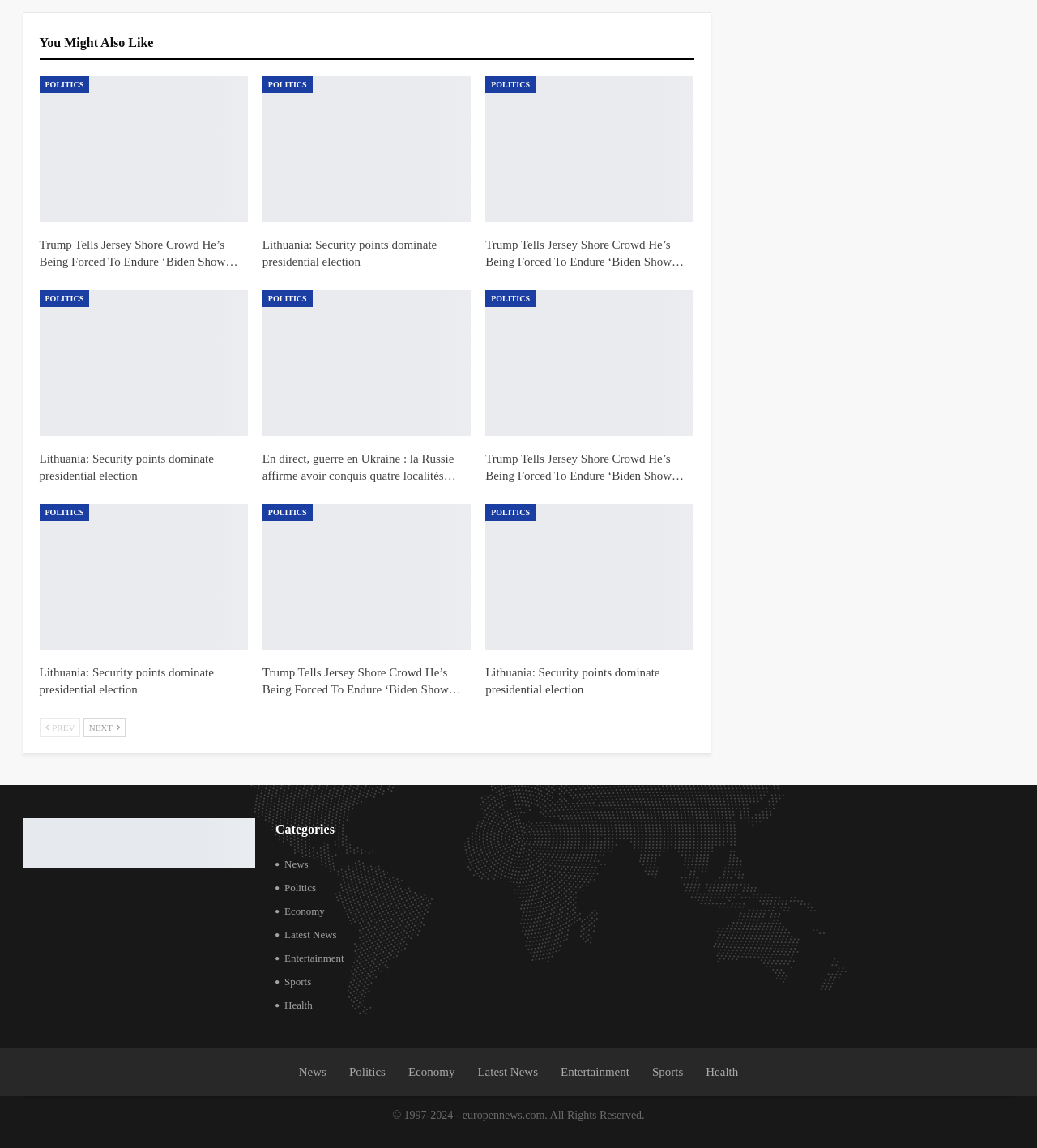How many news articles are displayed on the webpage?
Carefully examine the image and provide a detailed answer to the question.

There are 6 news articles displayed on the webpage because there are 6 sets of links with similar titles and categories, such as 'Trump Tells Jersey Shore Crowd He’s Being Forced To Endure ‘Biden Show Trial’ In Hush Money Case' and 'Lithuania: Security points dominate presidential election'.